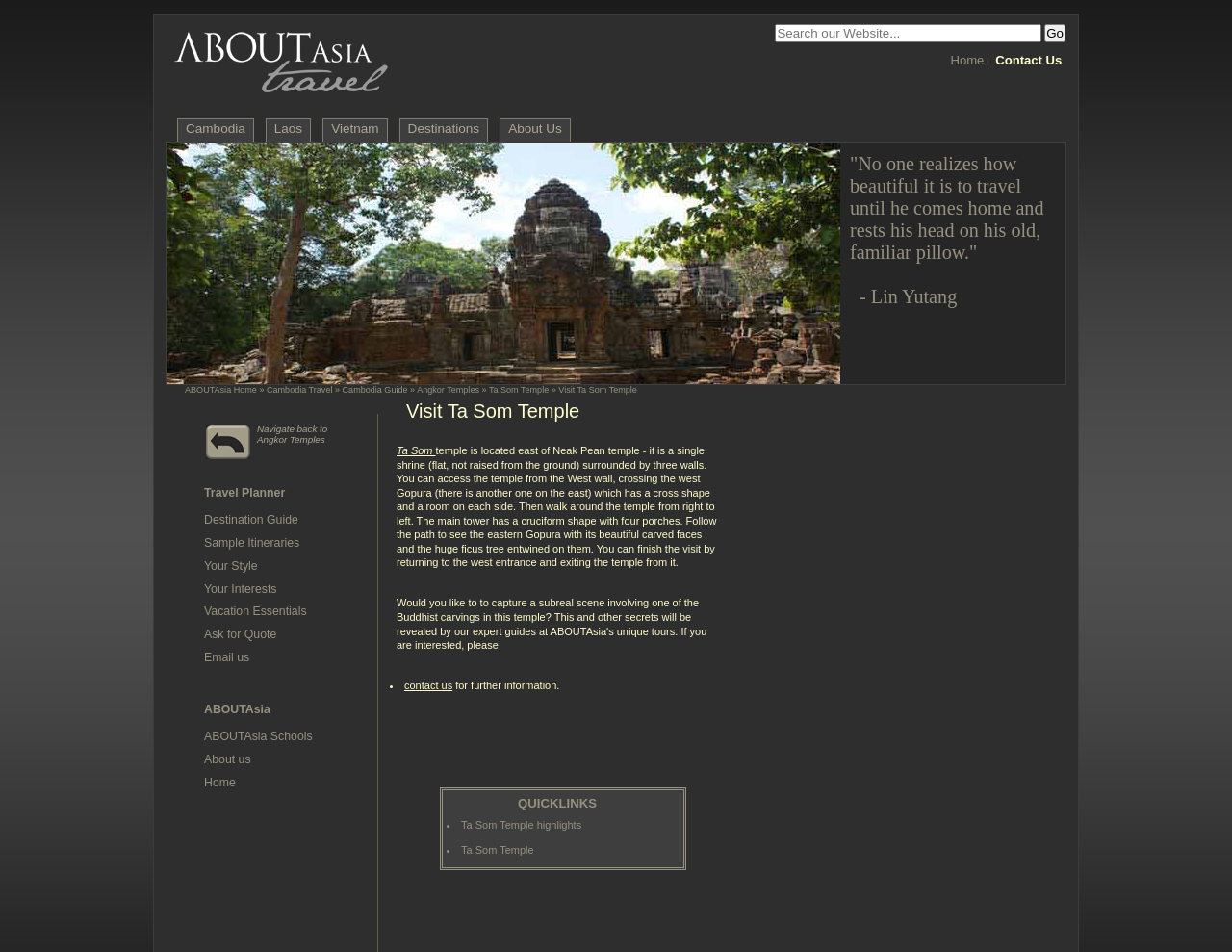Please determine the bounding box coordinates of the area that needs to be clicked to complete this task: 'Search for something on the website'. The coordinates must be four float numbers between 0 and 1, formatted as [left, top, right, bottom].

[0.629, 0.025, 0.846, 0.044]